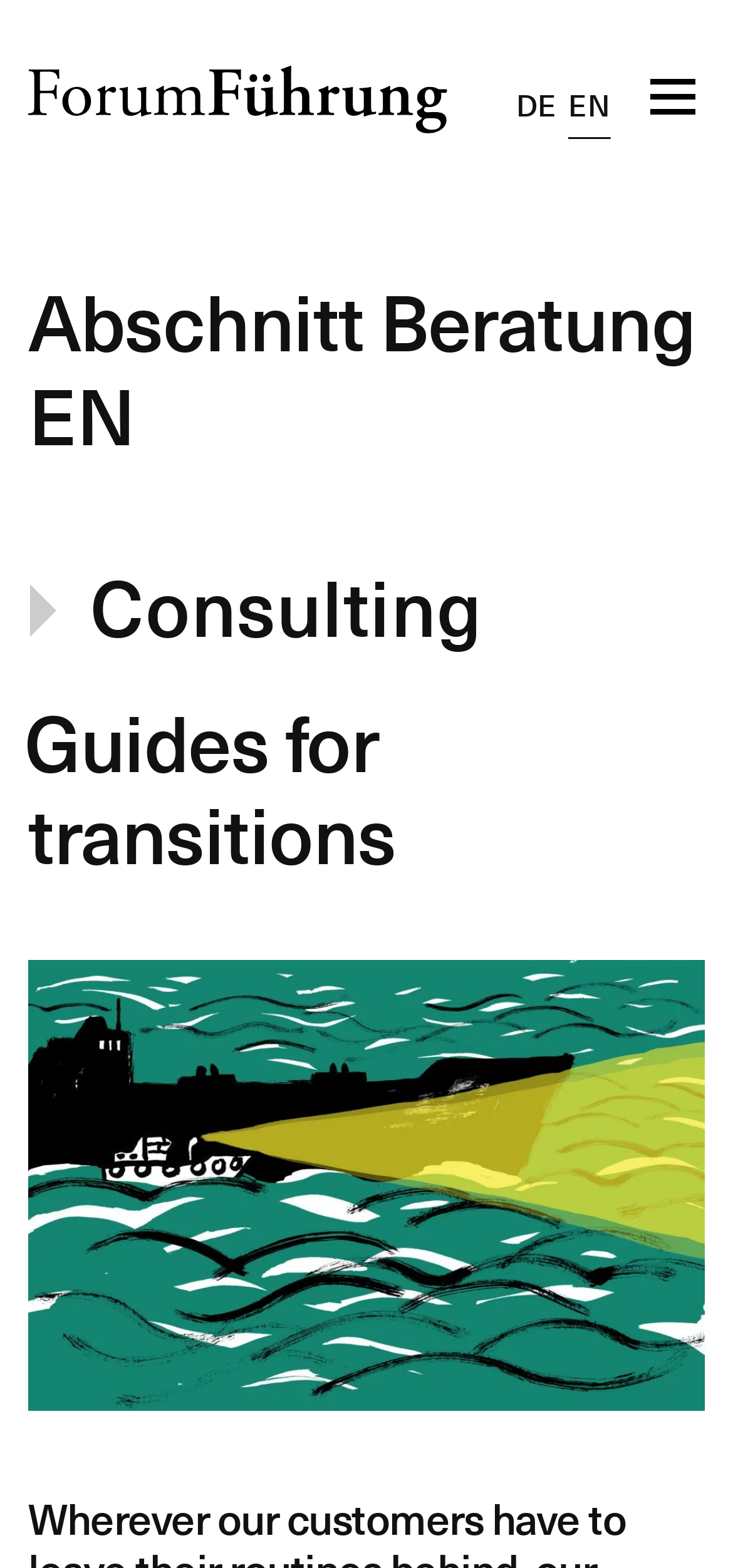What is the main topic of the consulting section?
Please respond to the question with a detailed and thorough explanation.

I found the main topic of the consulting section by reading the heading 'Guides for transitions' which is a subheading of 'Consulting'.